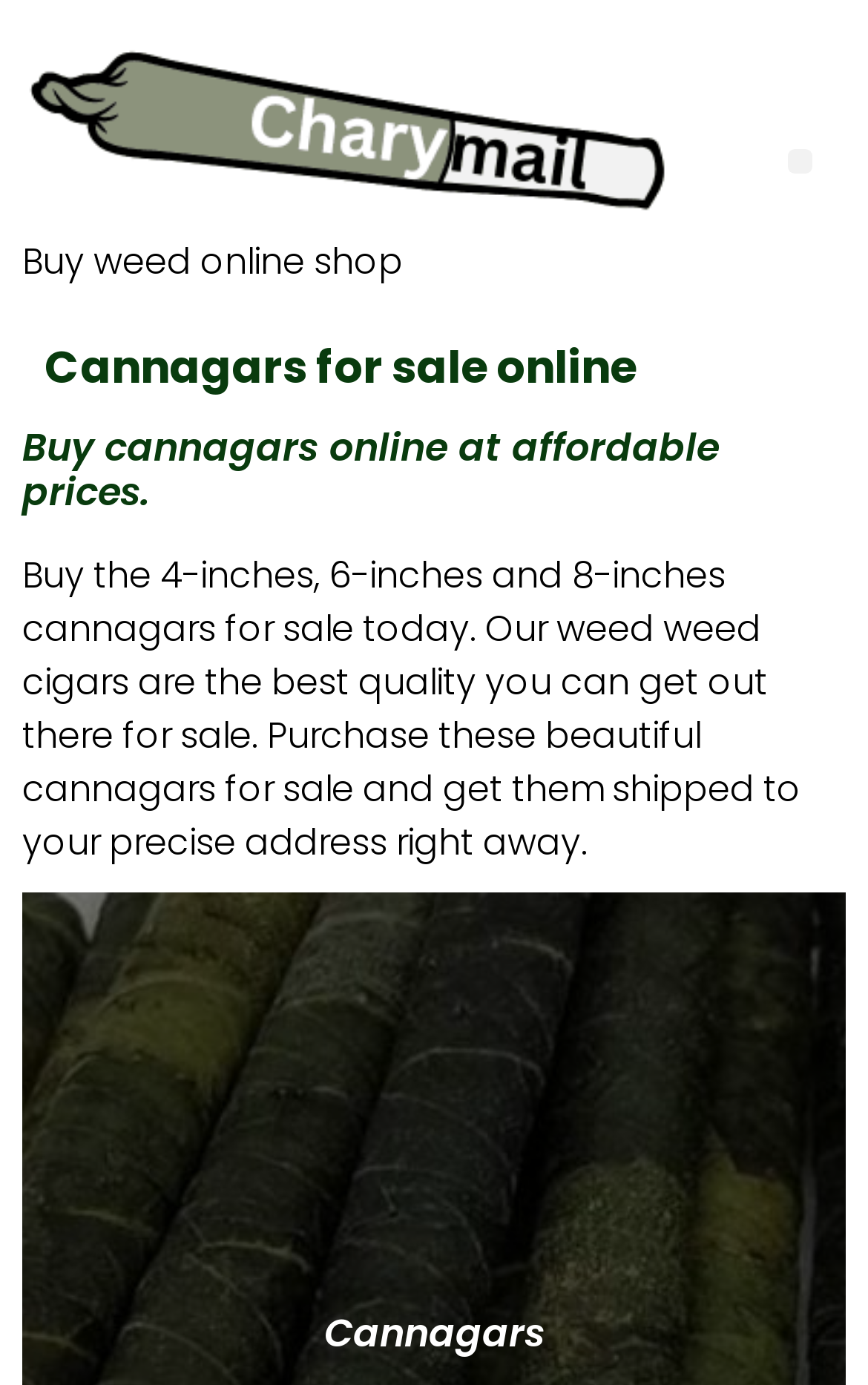Use a single word or phrase to answer the question: What sizes of cannagars are available?

4, 6, and 8 inches